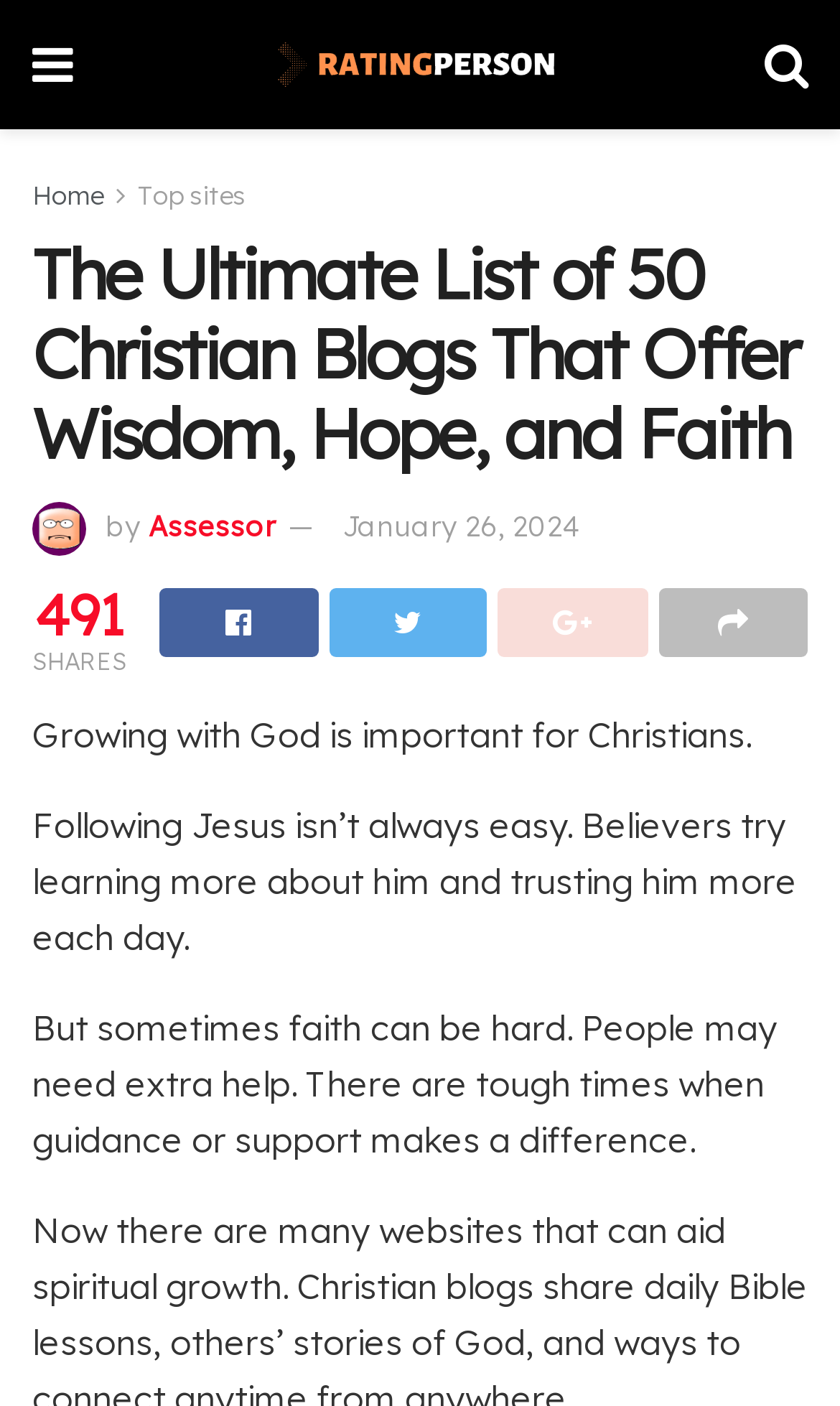Please provide a detailed answer to the question below by examining the image:
Who is the author of the article?

I found the author's name 'Assessor' mentioned next to the image 'Assessor' and the text 'by' on the webpage, indicating that Assessor is the author of the article.